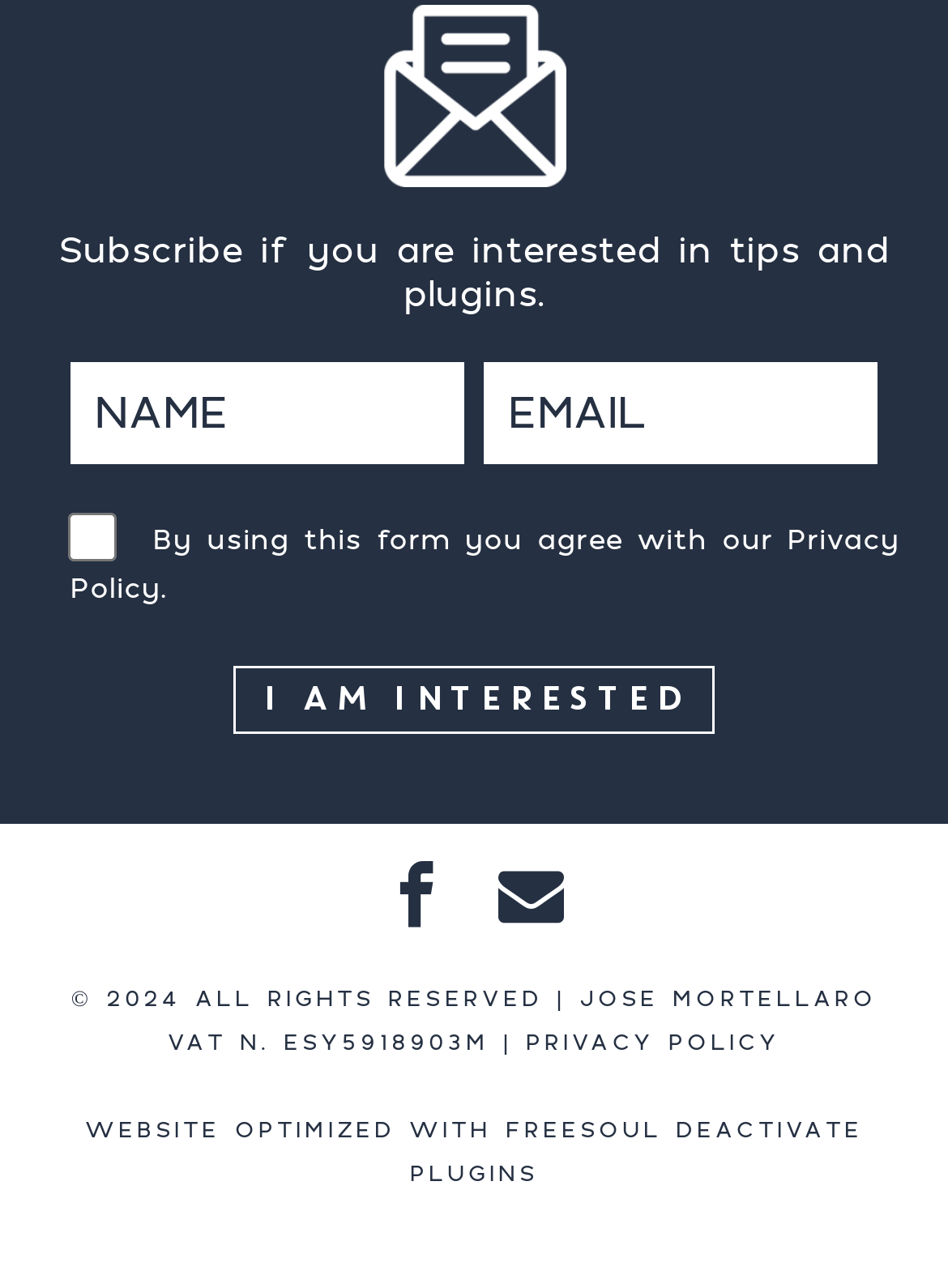How many social media links are on the webpage?
Relying on the image, give a concise answer in one word or a brief phrase.

2